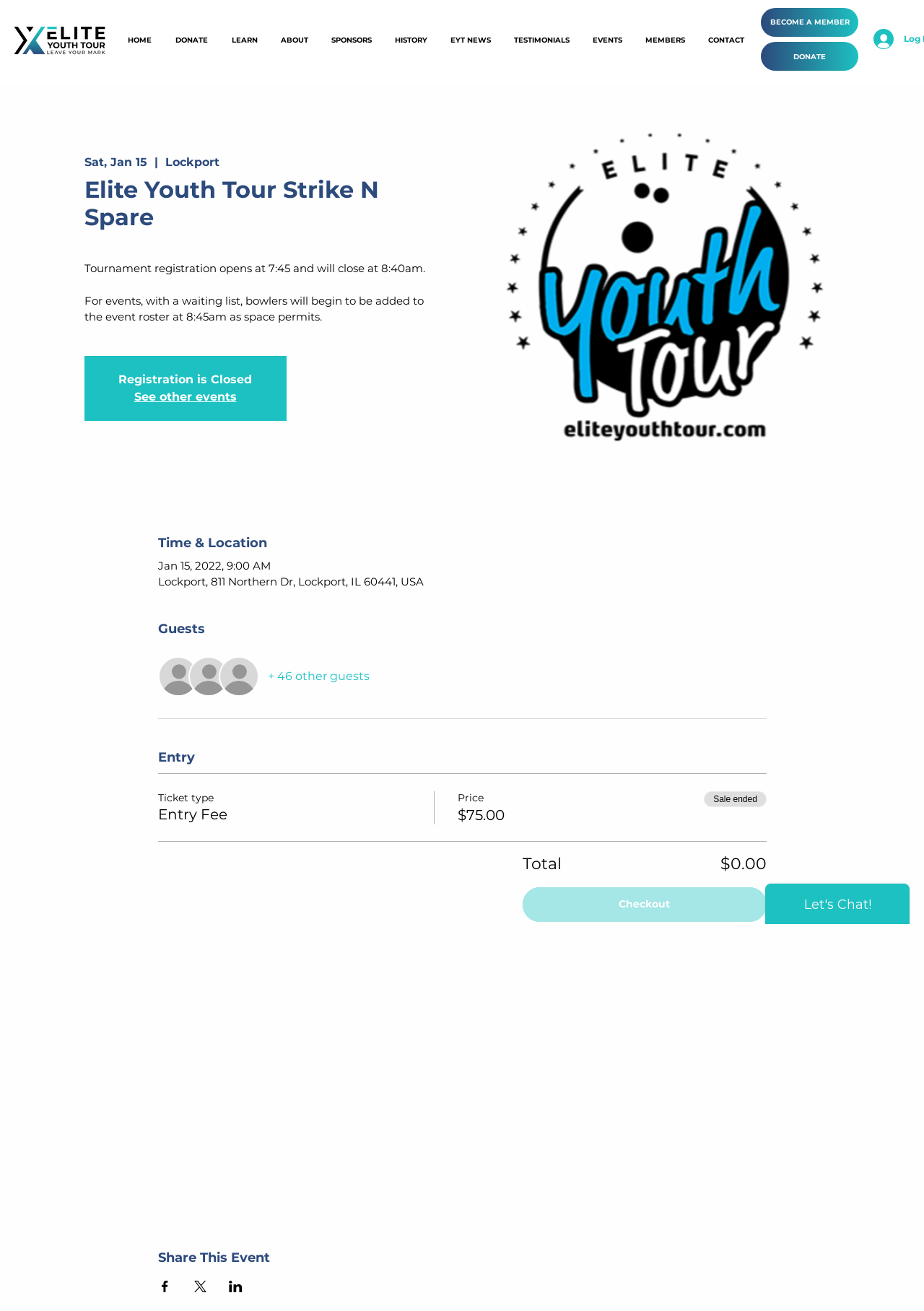What is the current registration status?
Based on the image, answer the question with as much detail as possible.

I found the answer by looking at the main content area, where it says 'Registration is Closed'.